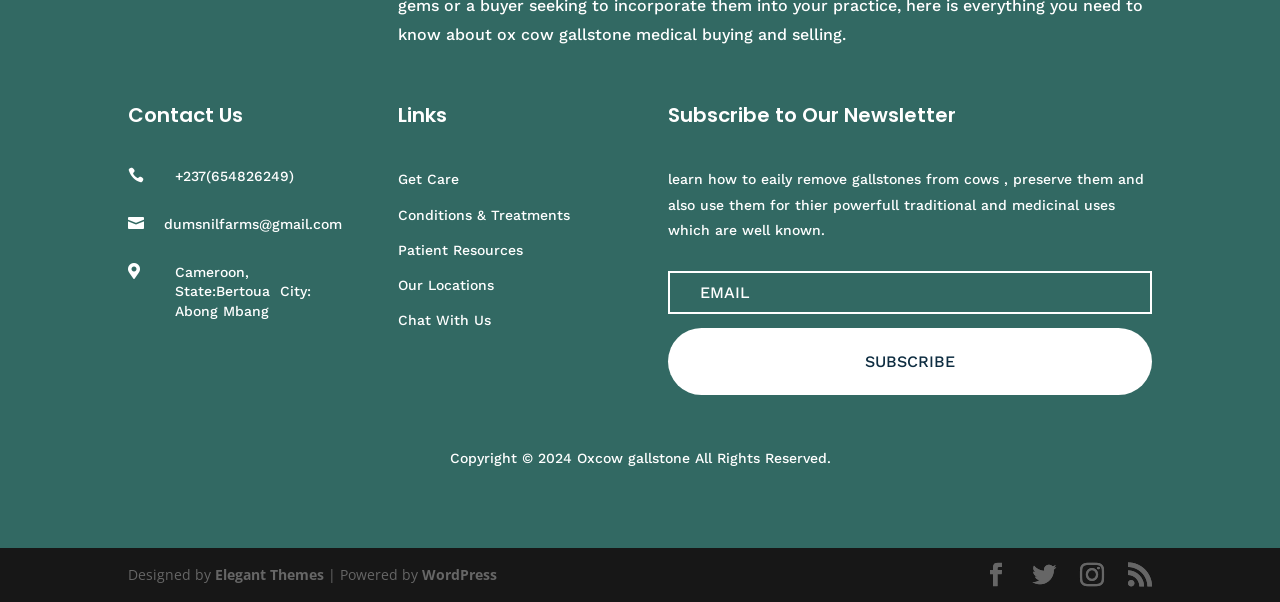Identify the bounding box for the UI element described as: "Twitter". The coordinates should be four float numbers between 0 and 1, i.e., [left, top, right, bottom].

[0.806, 0.936, 0.825, 0.977]